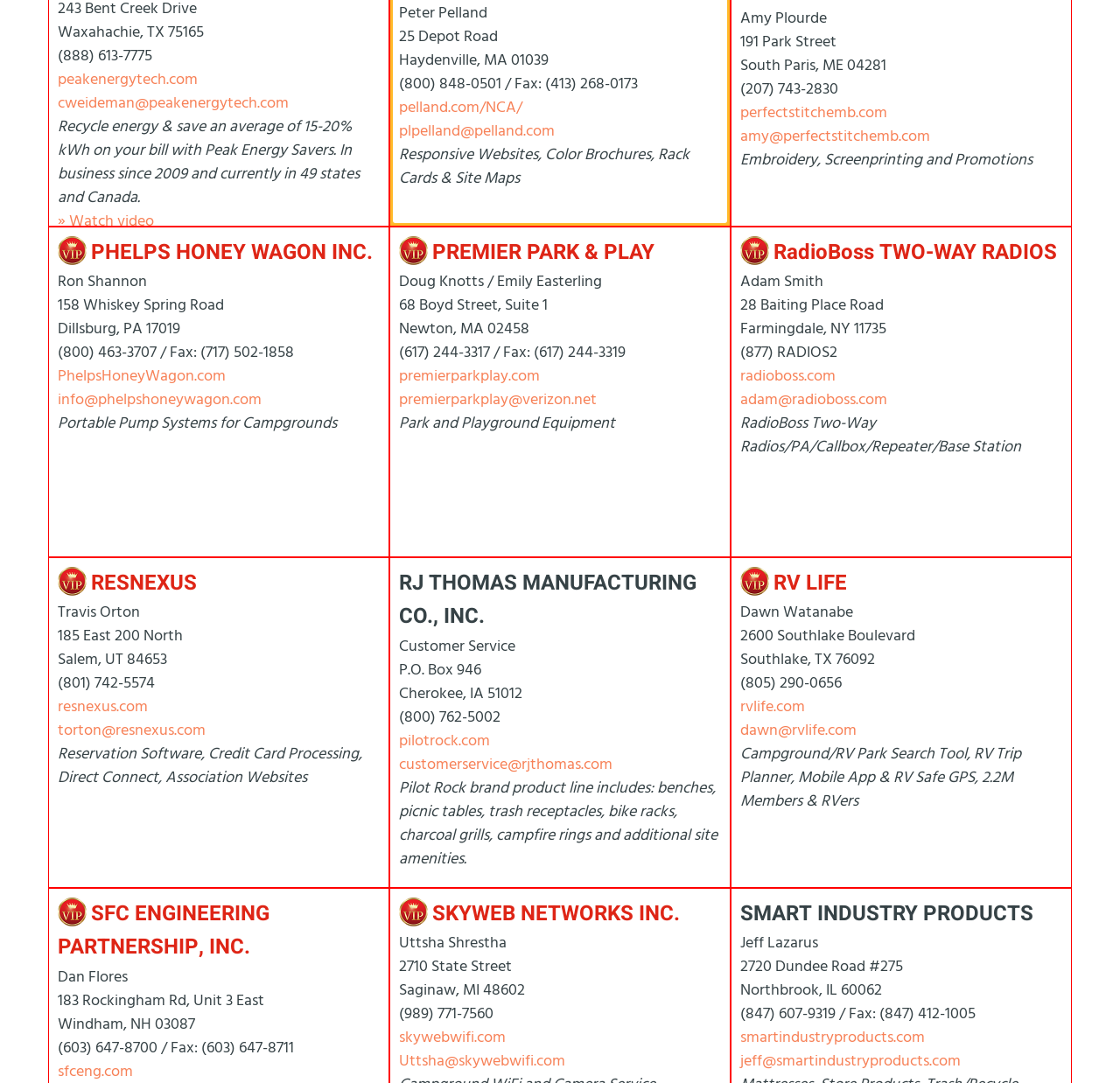Use a single word or phrase to respond to the question:
What is the phone number of Peak Energy Savers?

(888) 613-7775